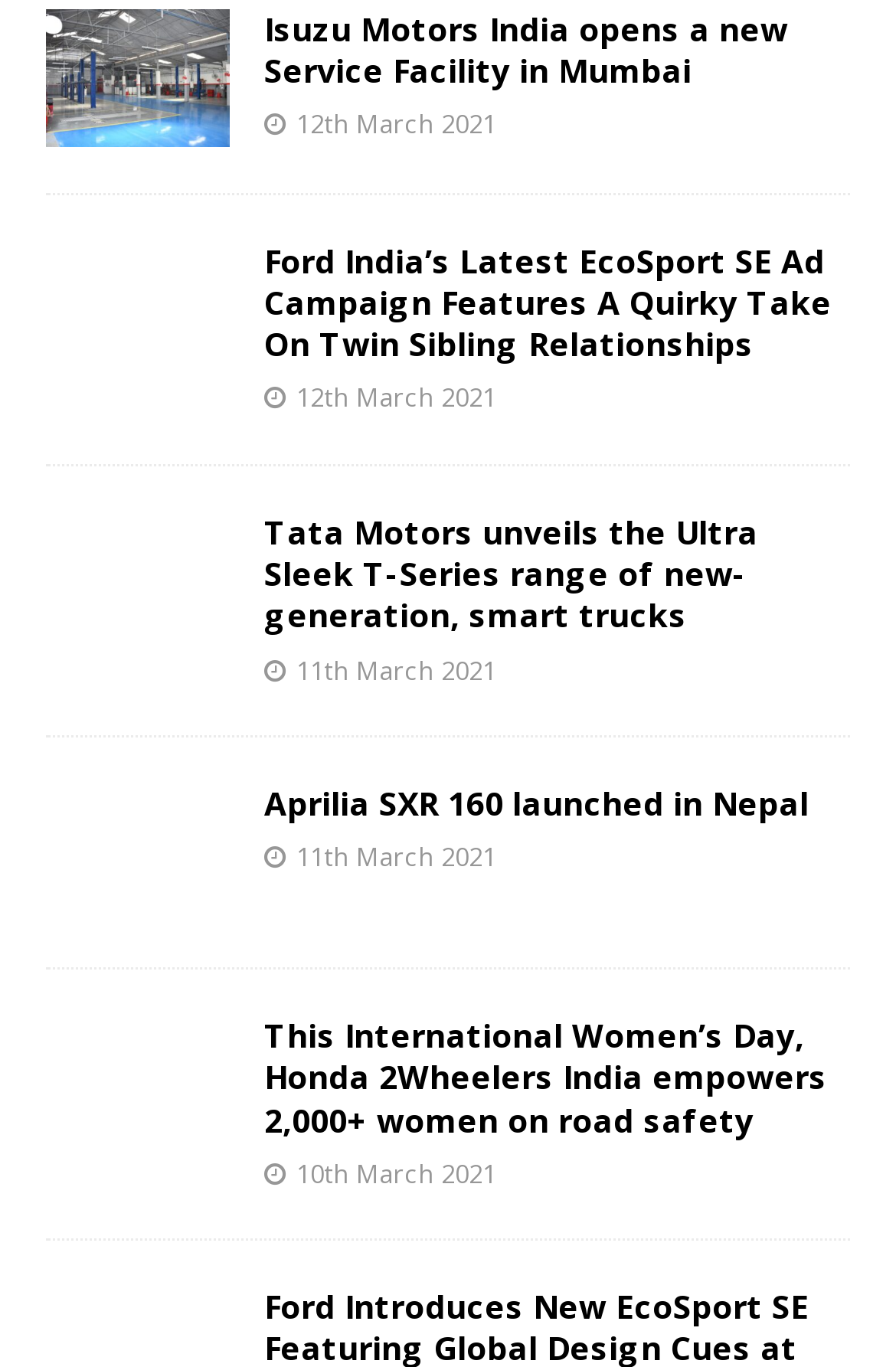What is the topic of the fourth news article?
Look at the screenshot and respond with one word or a short phrase.

Aprilia SXR 160 launch